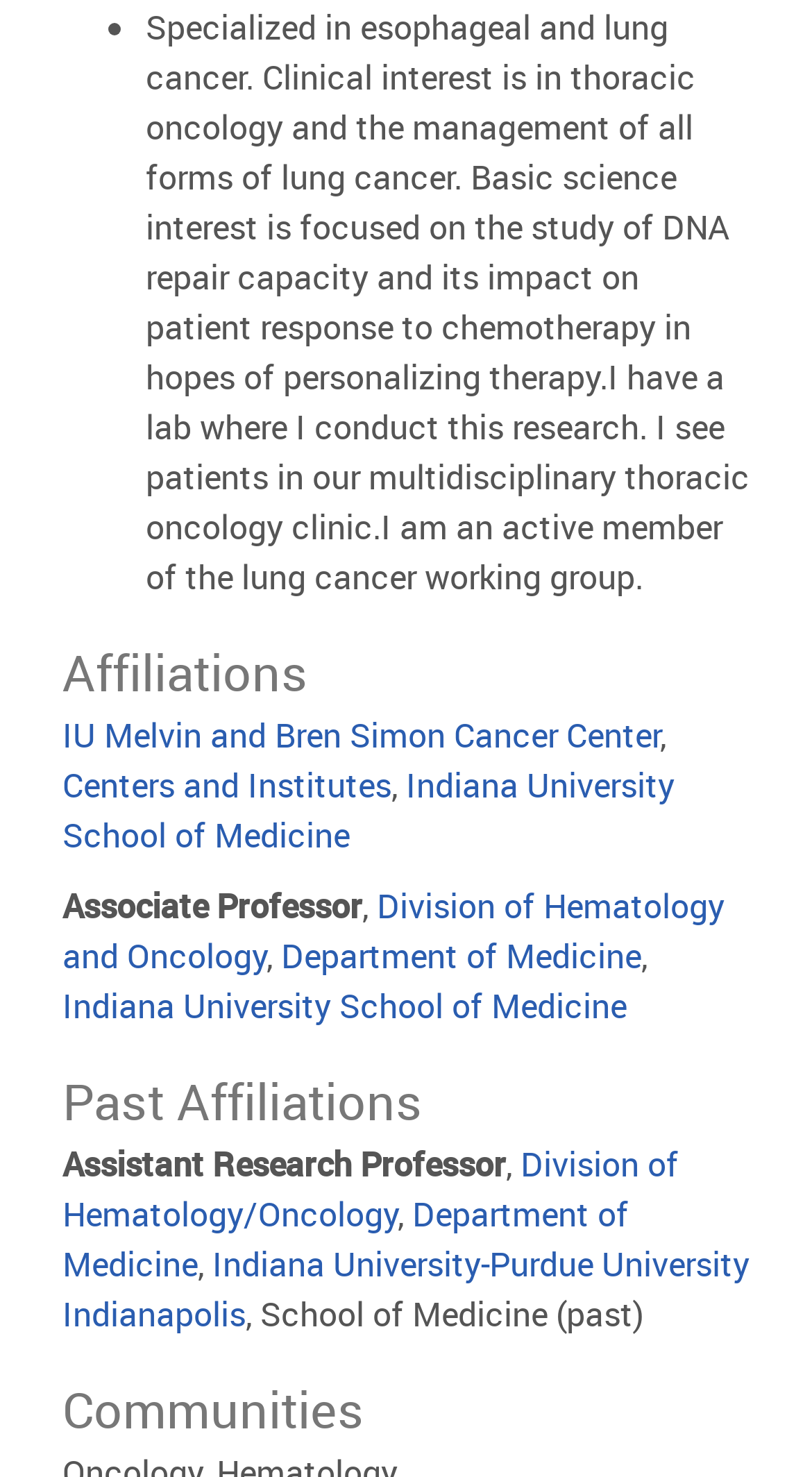Can you provide the bounding box coordinates for the element that should be clicked to implement the instruction: "View IU Melvin and Bren Simon Cancer Center"?

[0.077, 0.481, 0.813, 0.512]